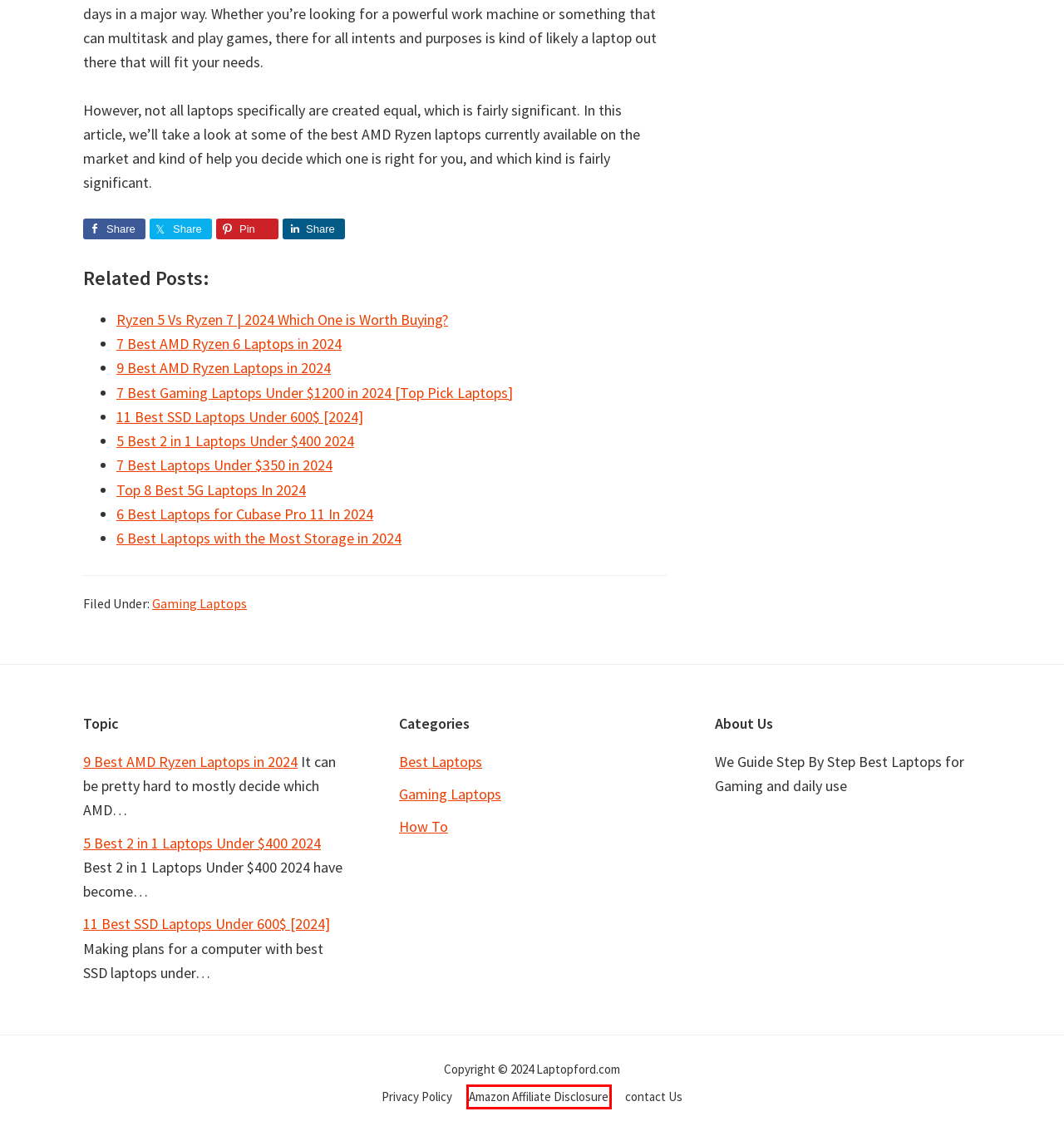Using the screenshot of a webpage with a red bounding box, pick the webpage description that most accurately represents the new webpage after the element inside the red box is clicked. Here are the candidates:
A. 7 Best Gaming Laptops Under $1200 in 2024 [Top Pick Laptops]
B. 5 Best 2 in 1 Laptops Under $400 2024
C. Affiliate Disclosure
D. 6 Best Laptops for Cubase Pro 11 In 2024
E. 7 Best AMD Ryzen 6 Laptops in 2024
F. contact Us
G. 6 Best Laptops with the Most Storage in 2024
H. Privacy Policy

C